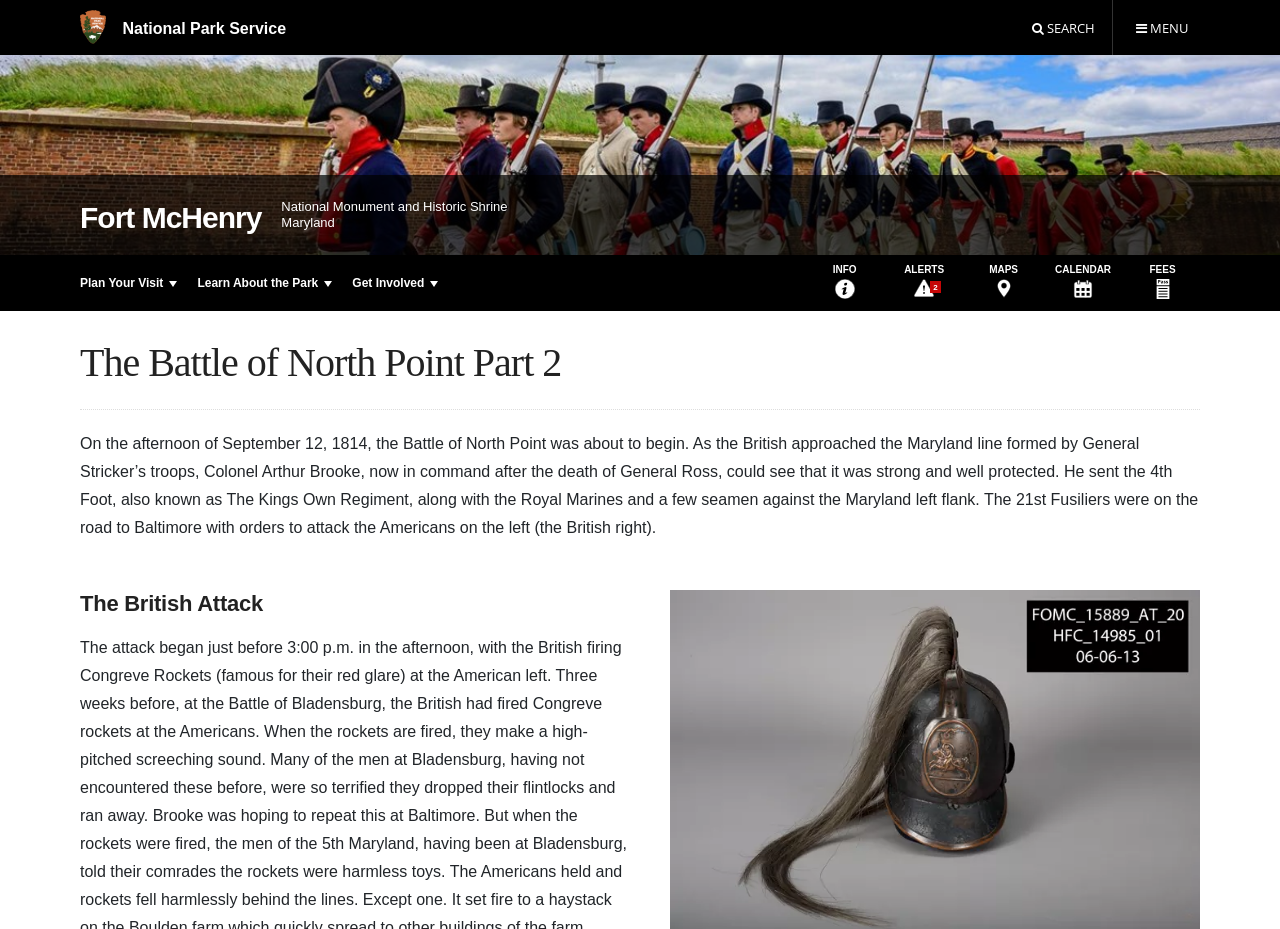Pinpoint the bounding box coordinates of the element to be clicked to execute the instruction: "Open the menu".

[0.869, 0.0, 0.945, 0.059]